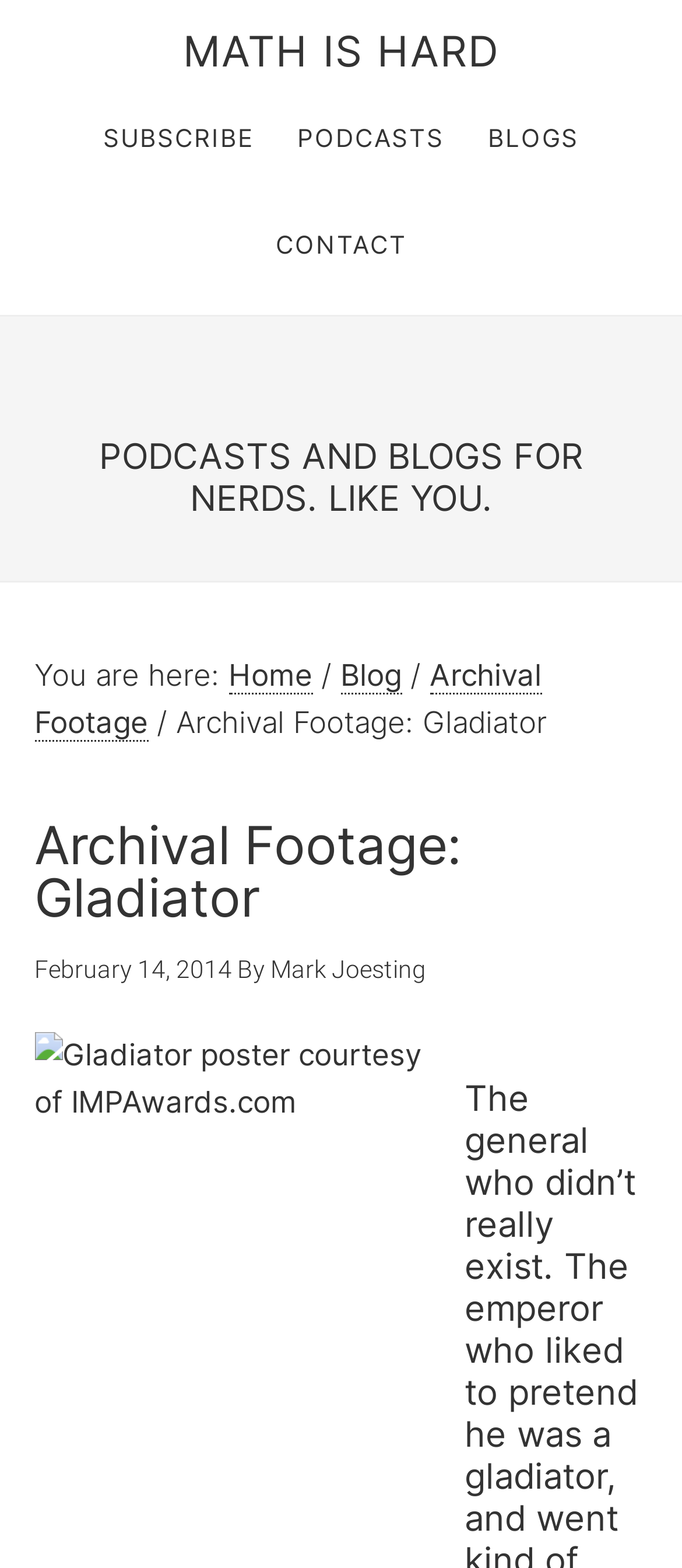Give a full account of the webpage's elements and their arrangement.

The webpage is about Archival Footage: Gladiator. At the top, there are four links: "MATH IS HARD", "SUBSCRIBE", "PODCASTS", and "BLOGS", aligned horizontally and taking up about half of the screen width. Below these links, there is a complementary section that spans almost the entire screen width. Within this section, there is a heading that reads "PODCASTS AND BLOGS FOR NERDS. LIKE YOU." 

Below the heading, there is a breadcrumb navigation section that starts with "You are here:" followed by links to "Home", "Blog", and "Archival Footage", separated by breadcrumb separators. The current page, "Archival Footage: Gladiator", is also displayed in this section.

Under the breadcrumb navigation, there is a header section that takes up about half of the screen height. This section contains the title "Archival Footage: Gladiator" and additional information, including the date "February 14, 2014" and the author "Mark Joesting".